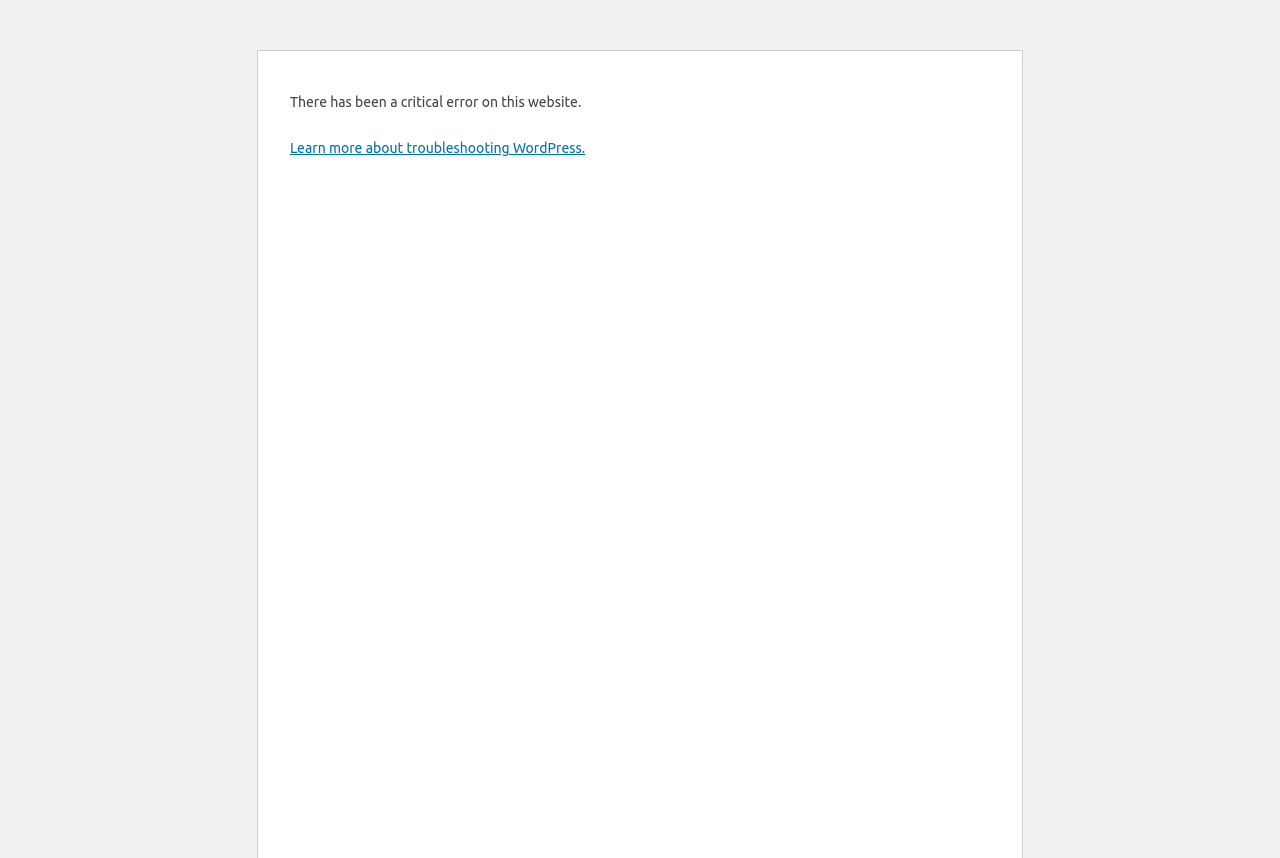From the given element description: "Learn more about troubleshooting WordPress.", find the bounding box for the UI element. Provide the coordinates as four float numbers between 0 and 1, in the order [left, top, right, bottom].

[0.227, 0.163, 0.457, 0.182]